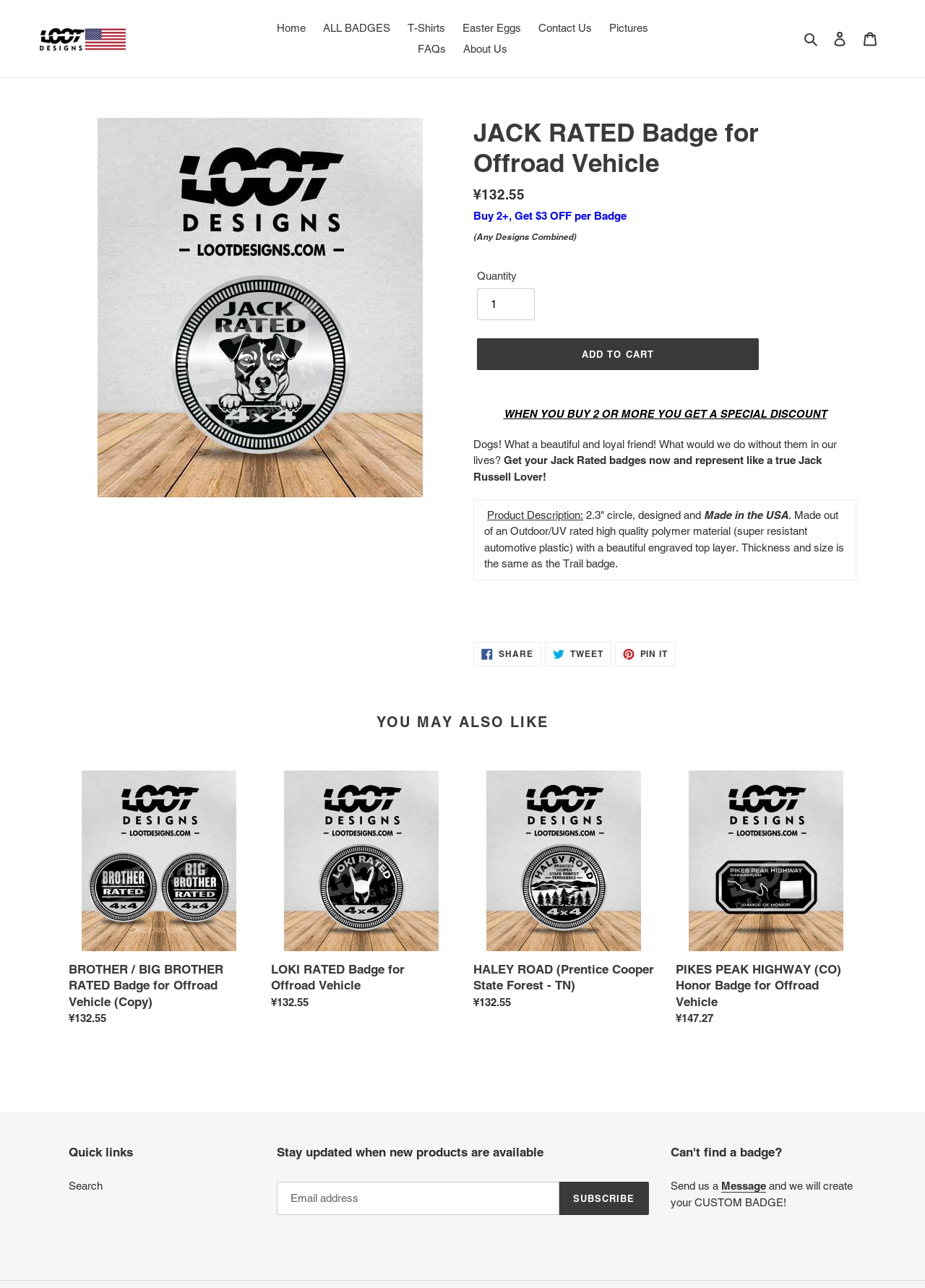Given the element description: "Easter Eggs", predict the bounding box coordinates of the UI element it refers to, using four float numbers between 0 and 1, i.e., [left, top, right, bottom].

[0.492, 0.014, 0.571, 0.03]